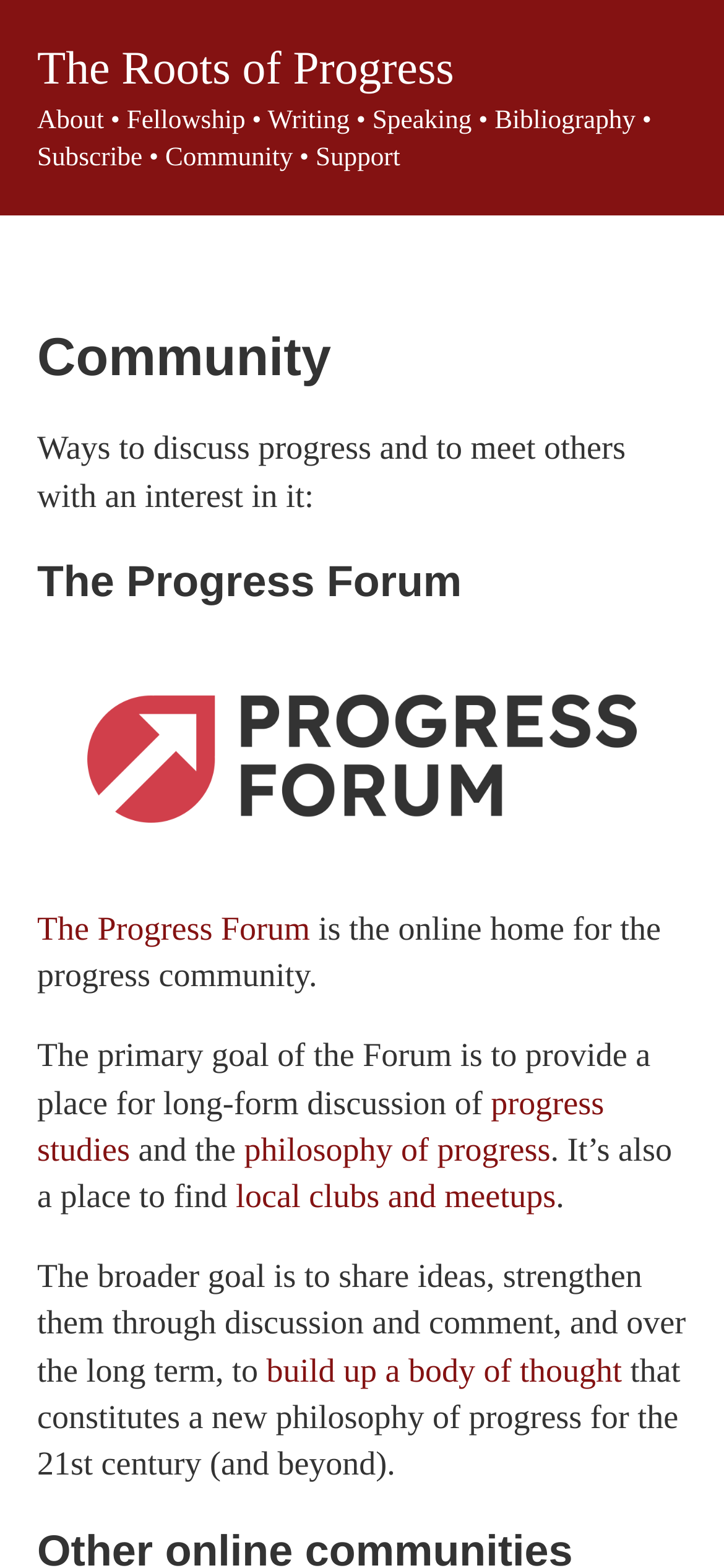What is the primary goal of the Forum?
Answer with a single word or short phrase according to what you see in the image.

Provide a place for long-form discussion